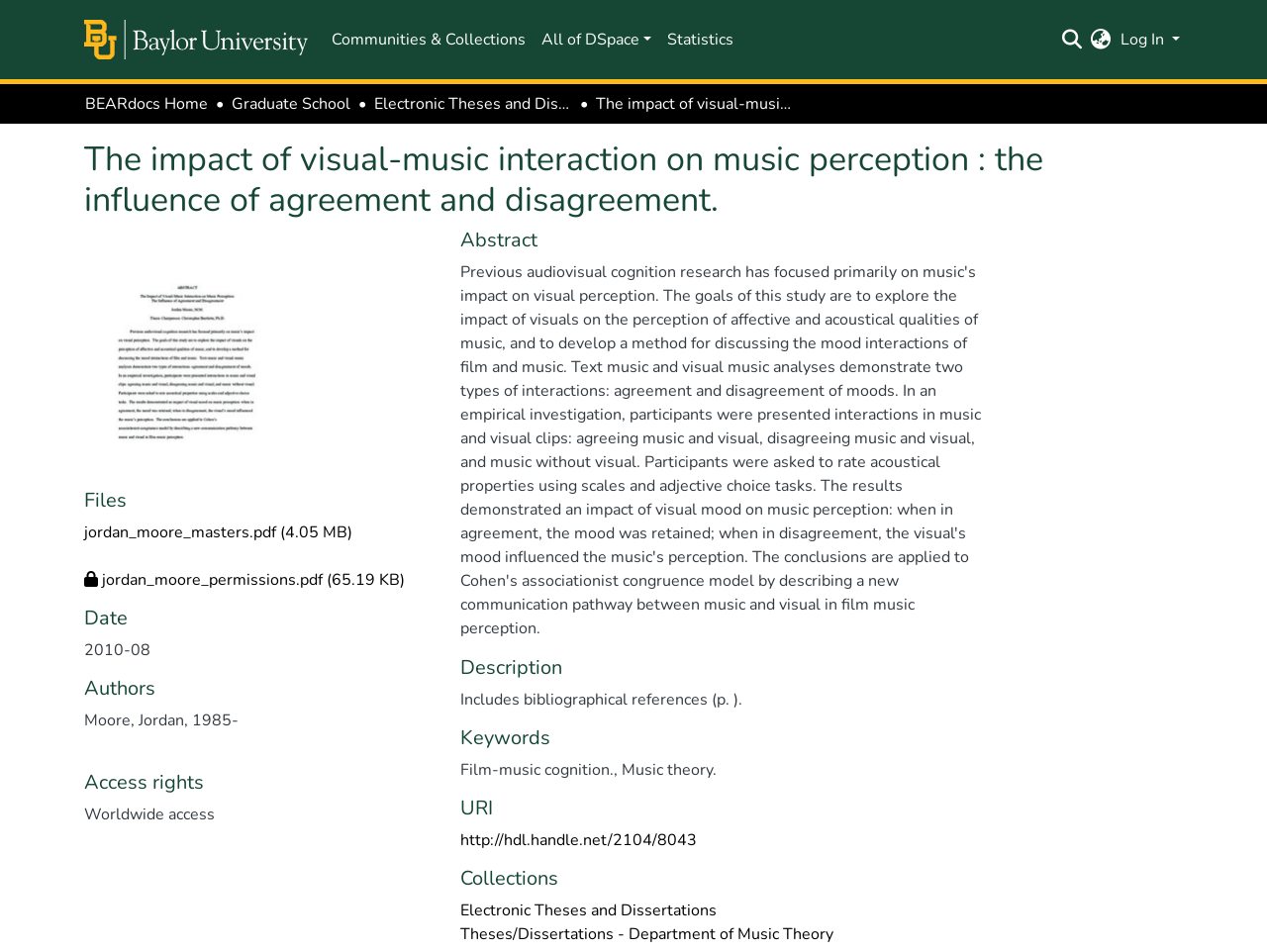Extract the bounding box coordinates for the HTML element that matches this description: "Read More". The coordinates should be four float numbers between 0 and 1, i.e., [left, top, right, bottom].

None